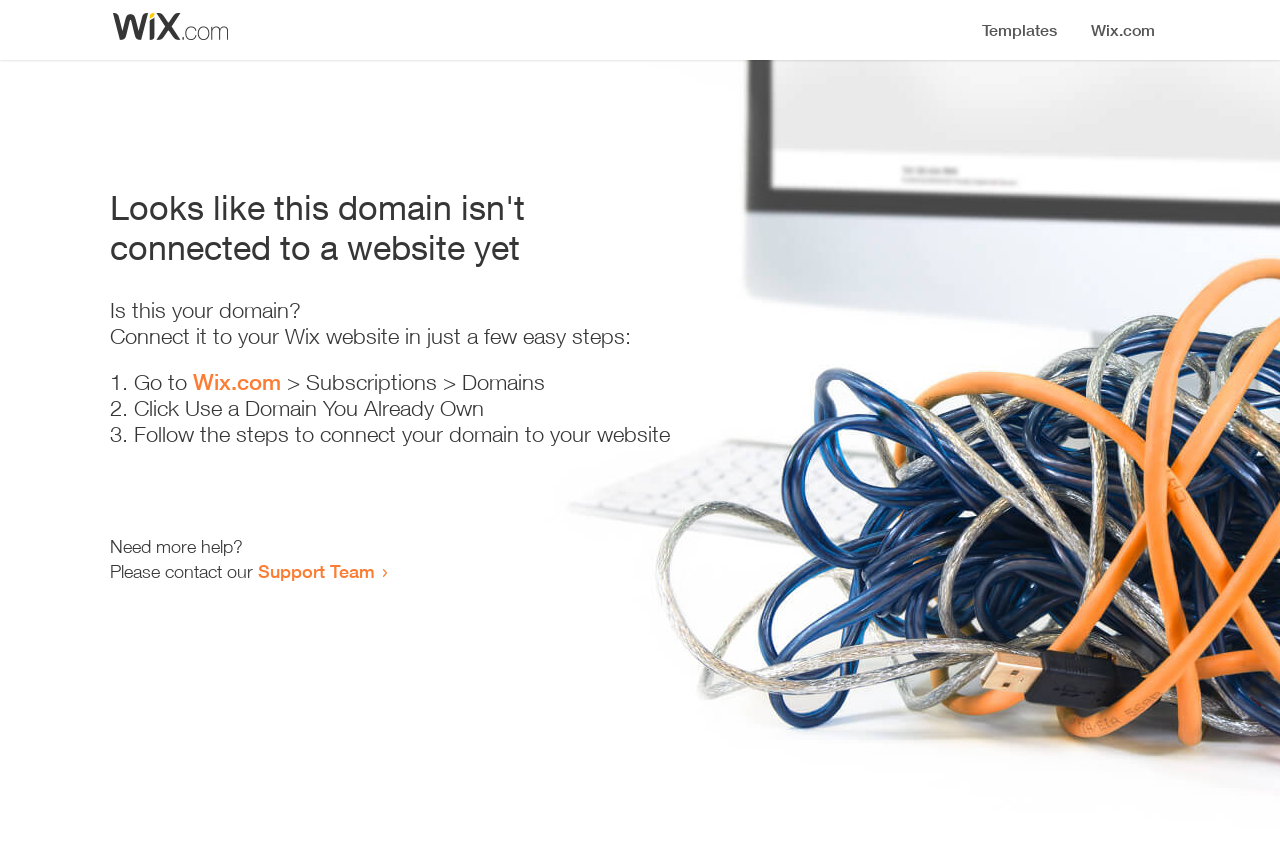What is the current status of this domain?
Look at the image and respond with a single word or a short phrase.

Not connected